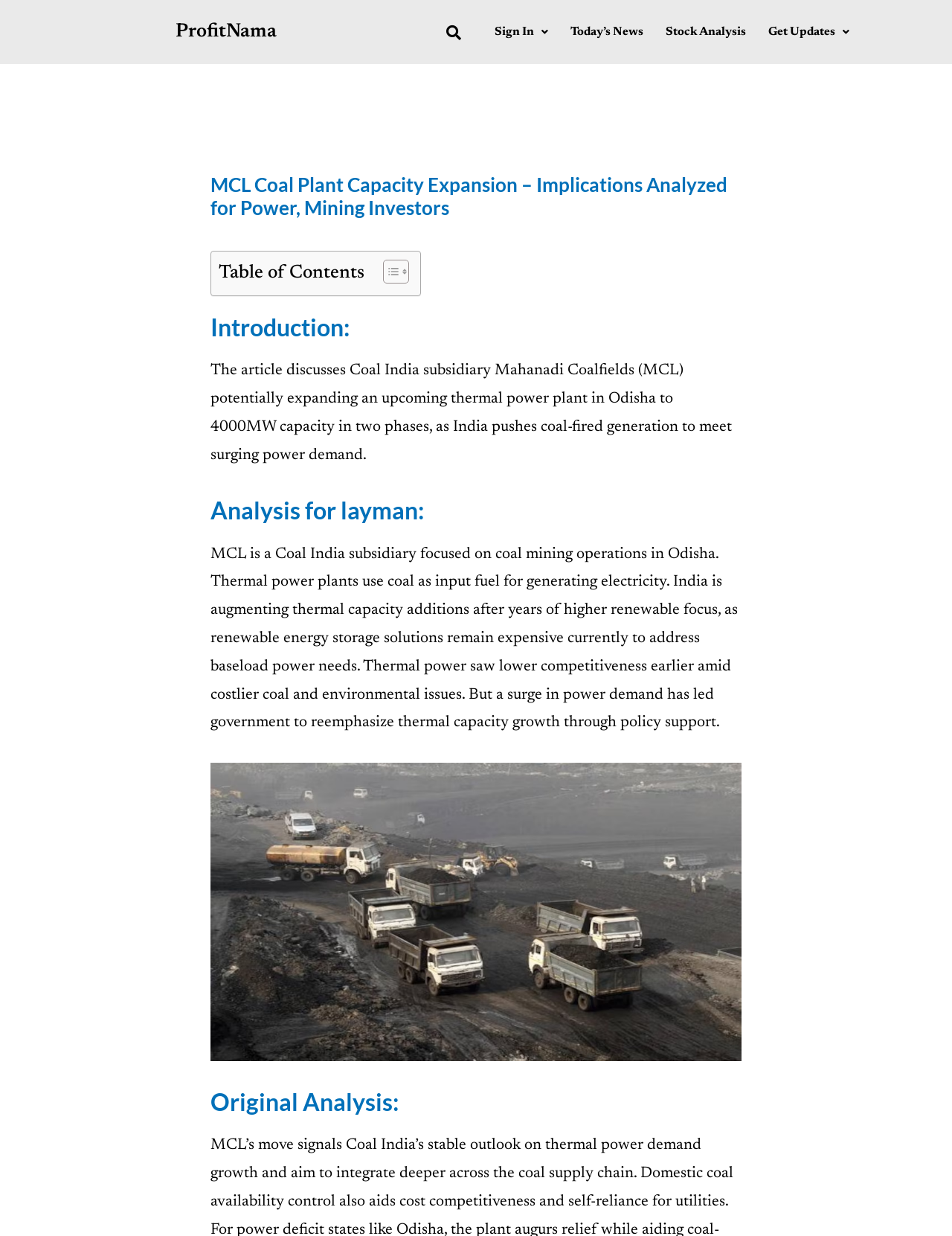Bounding box coordinates are specified in the format (top-left x, top-left y, bottom-right x, bottom-right y). All values are floating point numbers bounded between 0 and 1. Please provide the bounding box coordinate of the region this sentence describes: Today’s News

[0.588, 0.012, 0.688, 0.04]